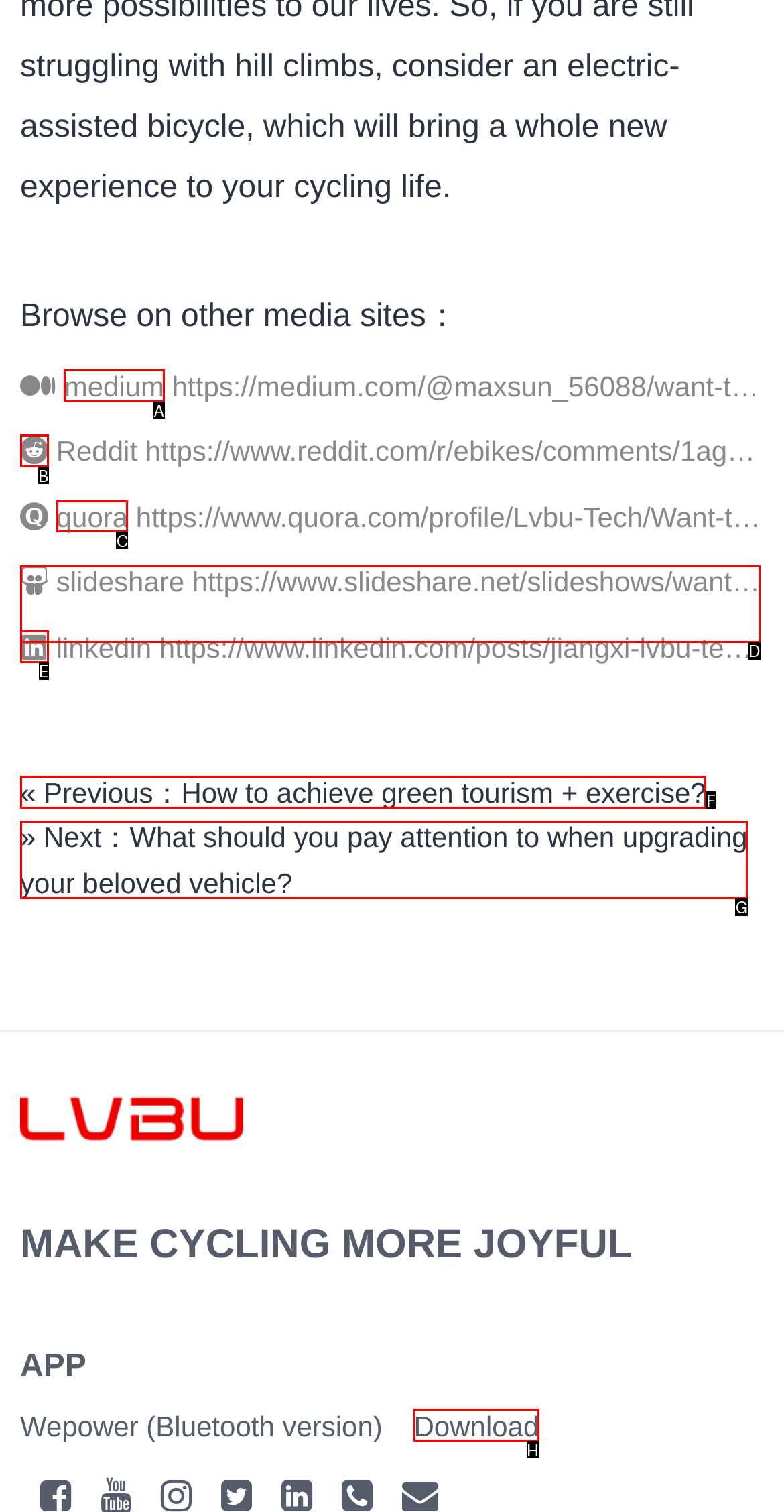Which HTML element should be clicked to complete the task: Go to quora? Answer with the letter of the corresponding option.

C